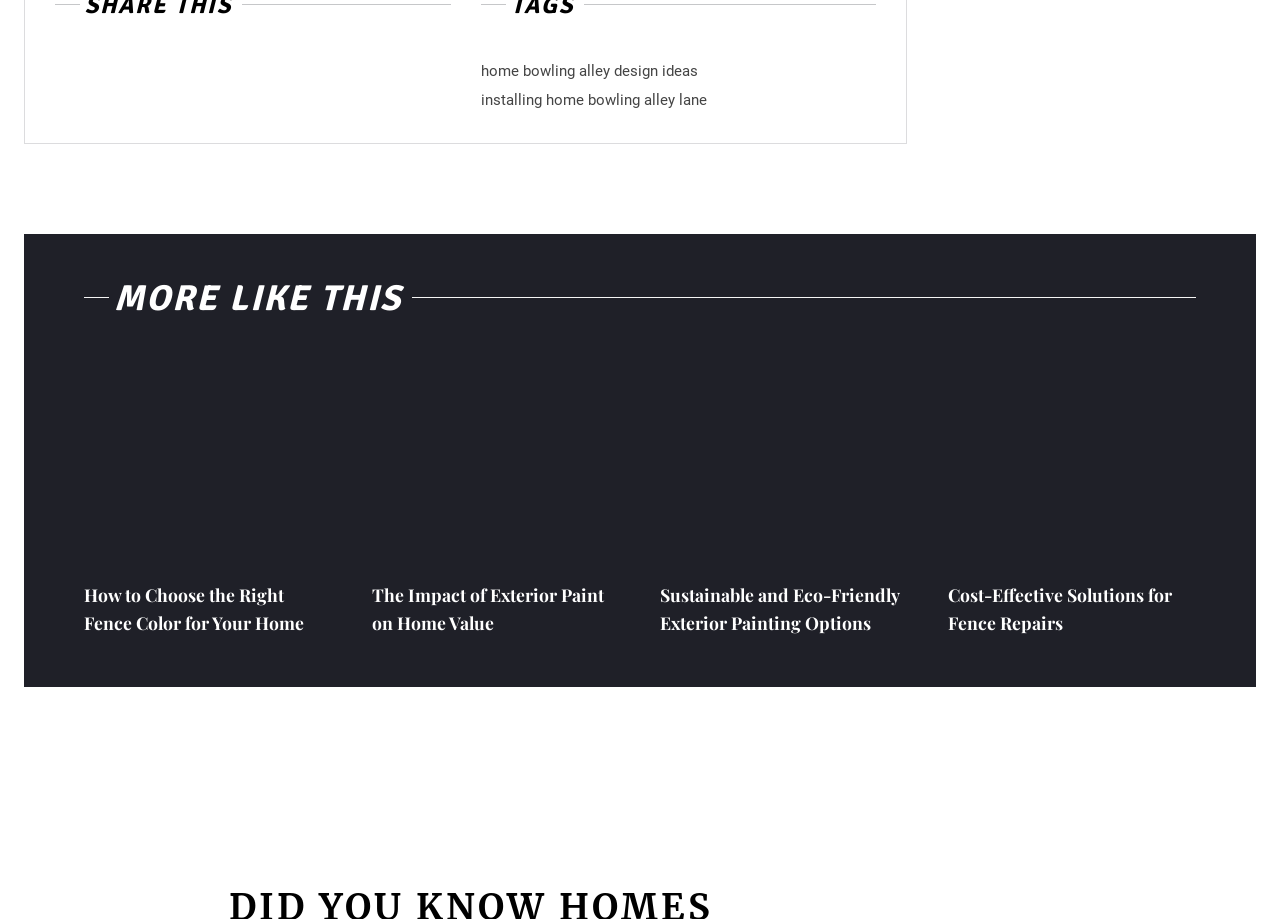Specify the bounding box coordinates of the area to click in order to follow the given instruction: "view more like this."

[0.066, 0.309, 0.934, 0.346]